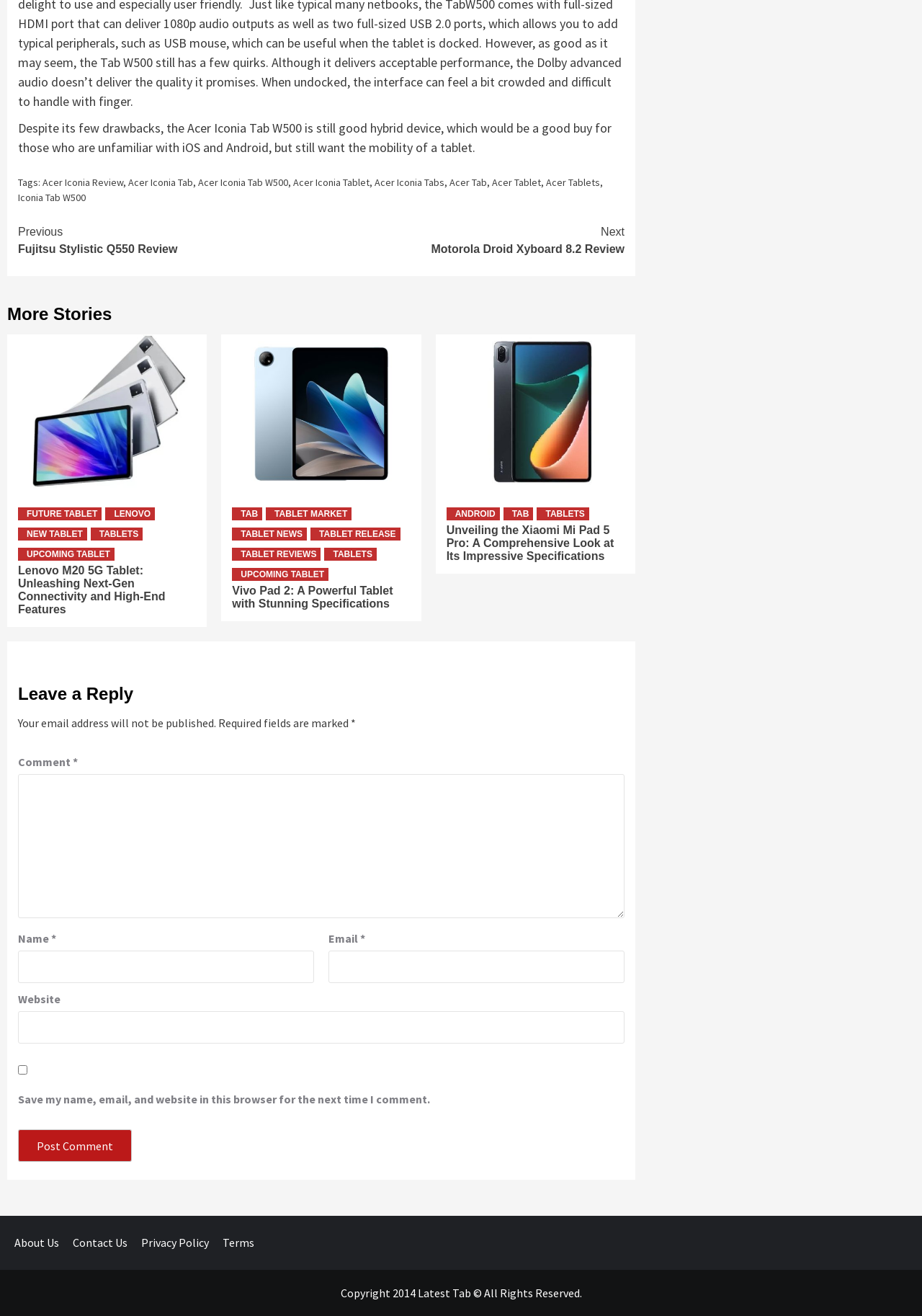How many links are there in the 'More Stories' section?
Please give a detailed and elaborate answer to the question.

The 'More Stories' section contains 6 links to other articles, including 'FUTURE TABLET', 'LENOVO', 'NEW TABLET', 'TABLETS', 'UPCOMING TABLET', and 'TABLET REVIEWS'.